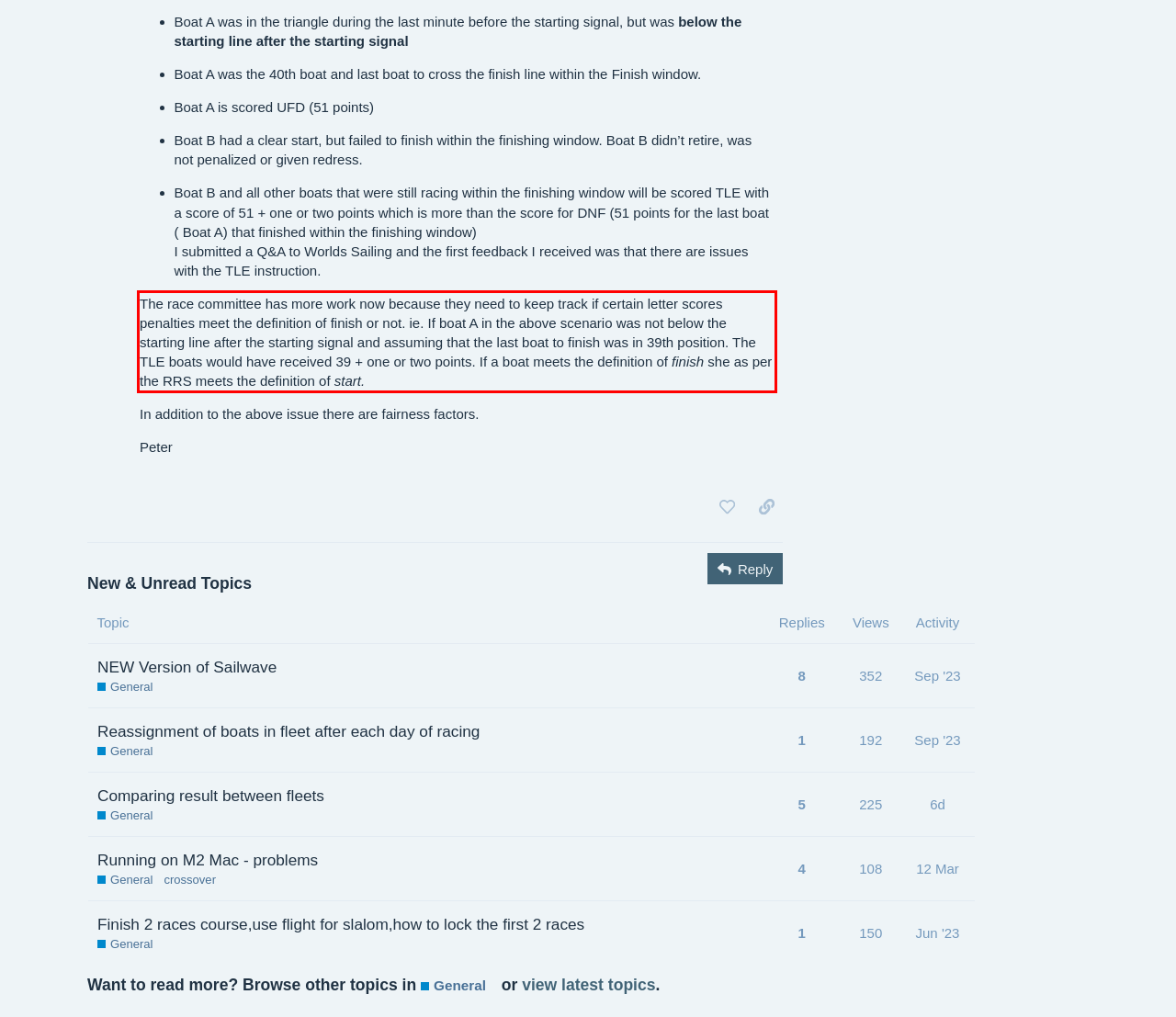Examine the screenshot of the webpage, locate the red bounding box, and generate the text contained within it.

The race committee has more work now because they need to keep track if certain letter scores penalties meet the definition of finish or not. ie. If boat A in the above scenario was not below the starting line after the starting signal and assuming that the last boat to finish was in 39th position. The TLE boats would have received 39 + one or two points. If a boat meets the definition of finish she as per the RRS meets the definition of start.